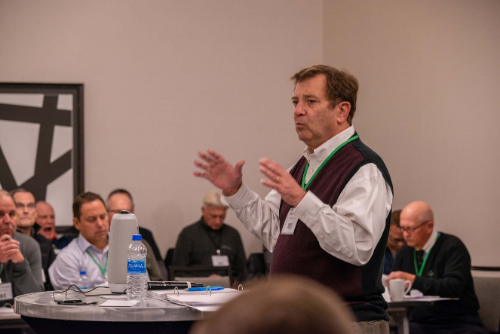What is the purpose of the CMU Checkoff Board?
Look at the image and respond with a one-word or short-phrase answer.

To advocate for the national checkoff program